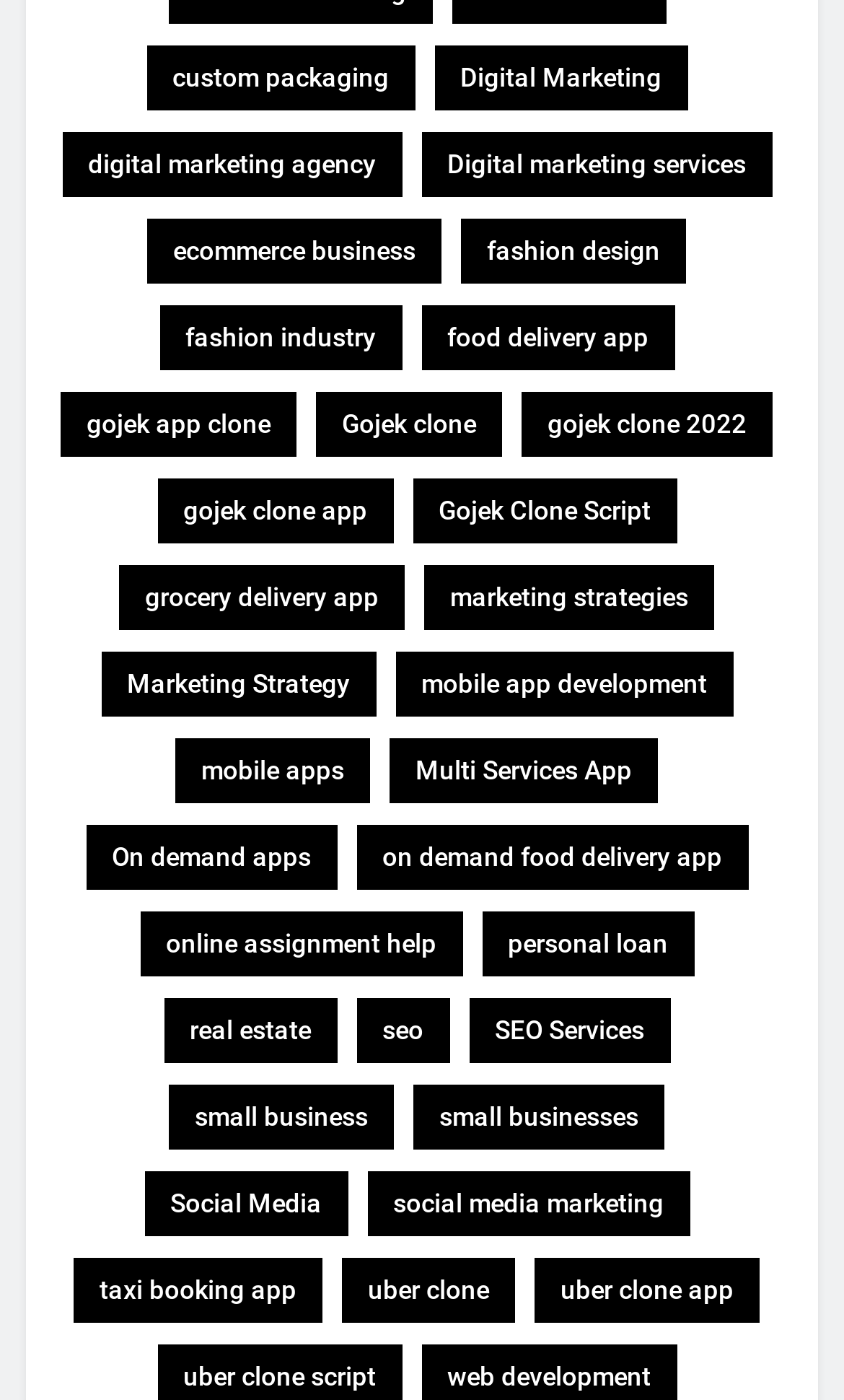Please identify the coordinates of the bounding box that should be clicked to fulfill this instruction: "explore gojek clone app".

[0.186, 0.342, 0.465, 0.388]